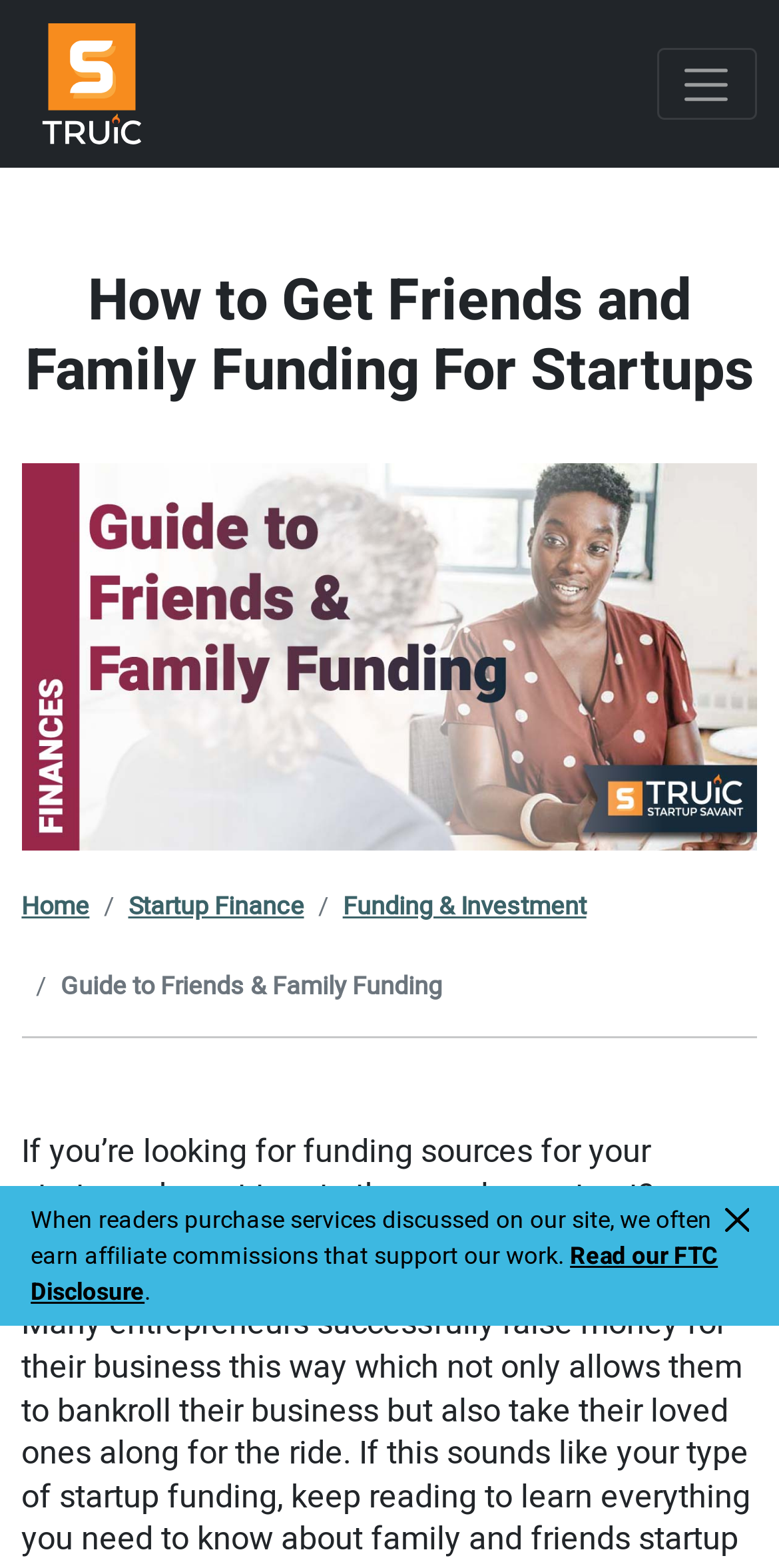Extract the main heading from the webpage content.

How to Get Friends and Family Funding For Startups